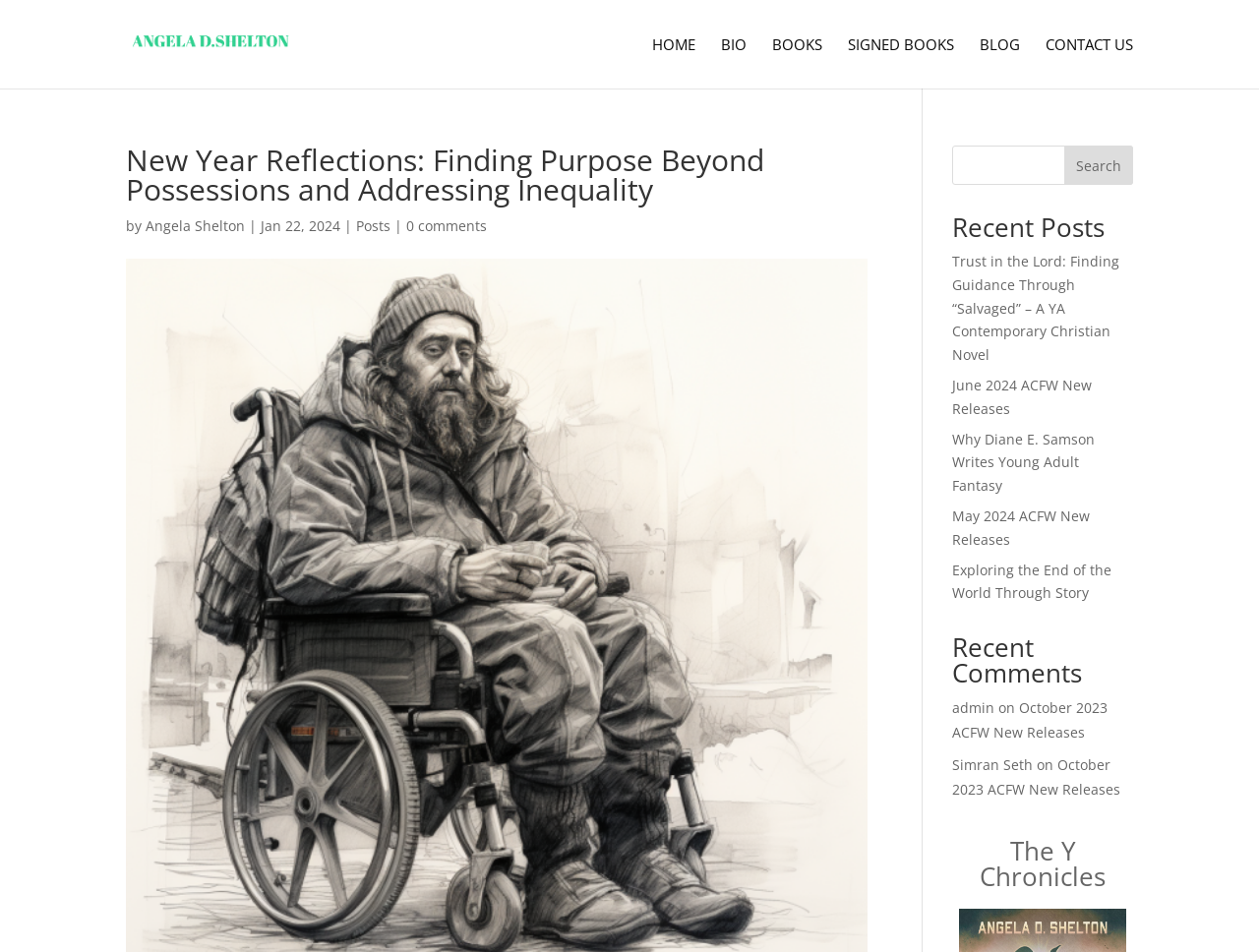Could you locate the bounding box coordinates for the section that should be clicked to accomplish this task: "go to the homepage".

[0.518, 0.039, 0.552, 0.093]